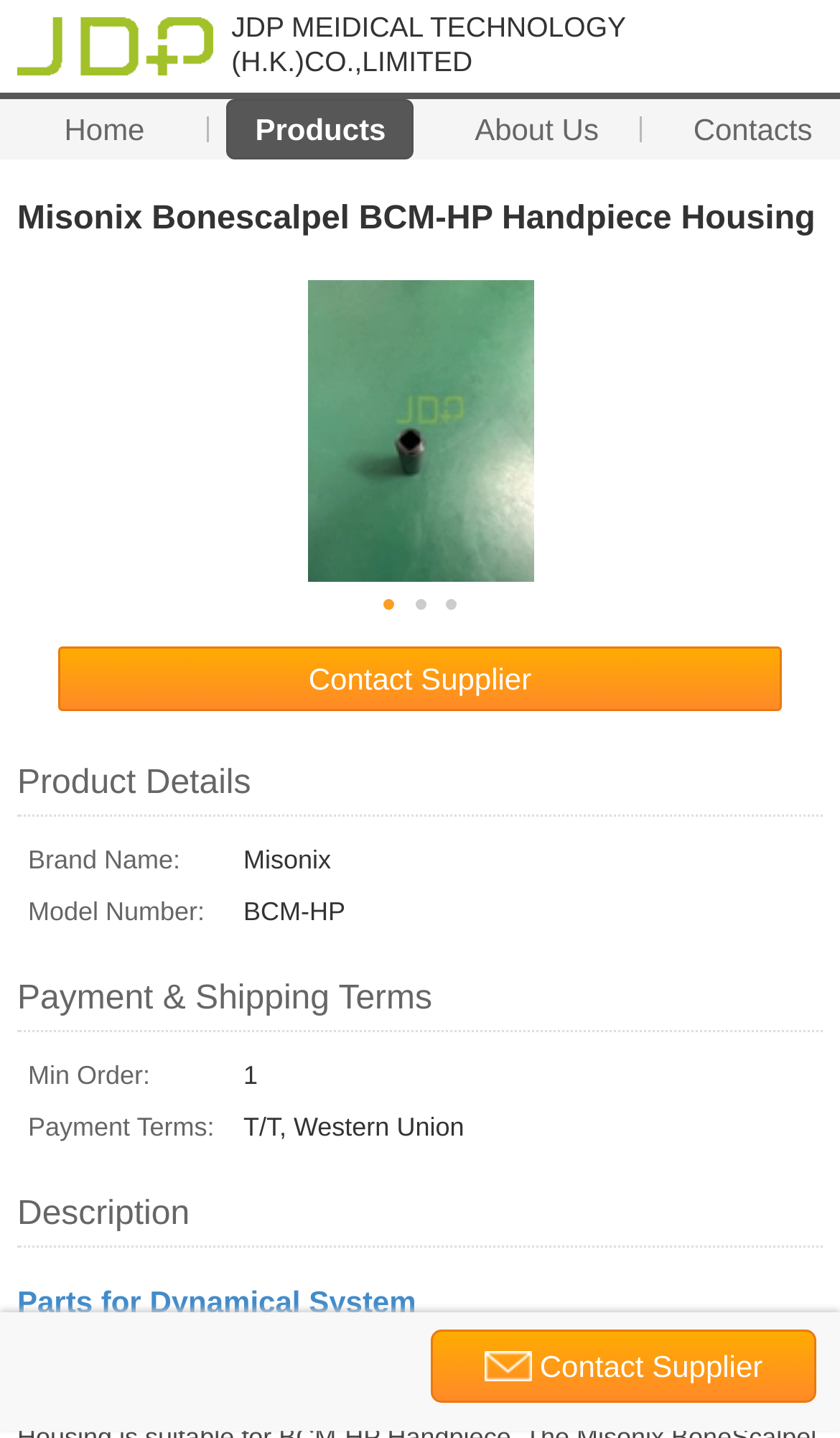Please determine the bounding box of the UI element that matches this description: STONEHEARST ASYLUM. The coordinates should be given as (top-left x, top-left y, bottom-right x, bottom-right y), with all values between 0 and 1.

None